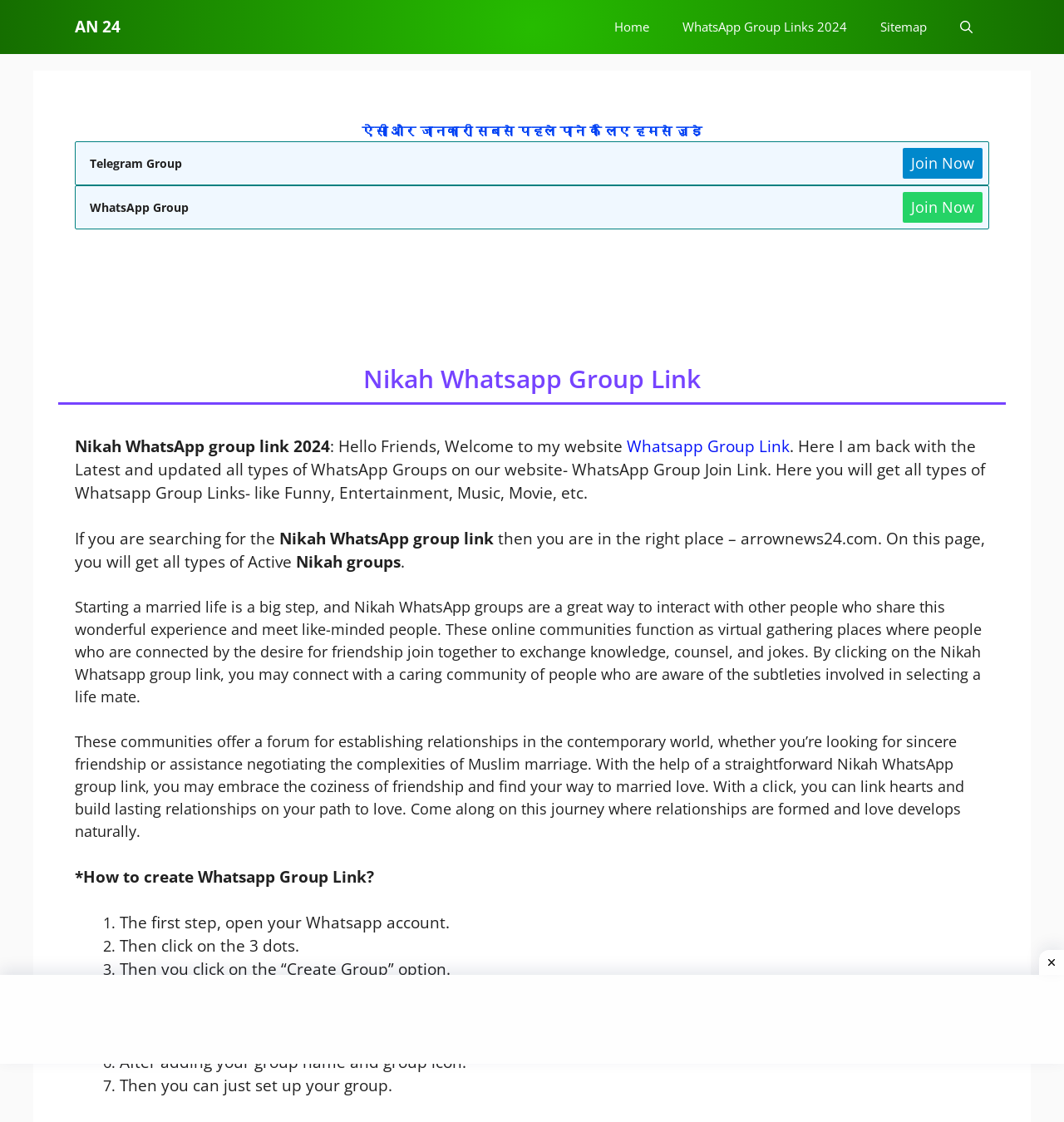Could you identify the text that serves as the heading for this webpage?

Nikah Whatsapp Group Link